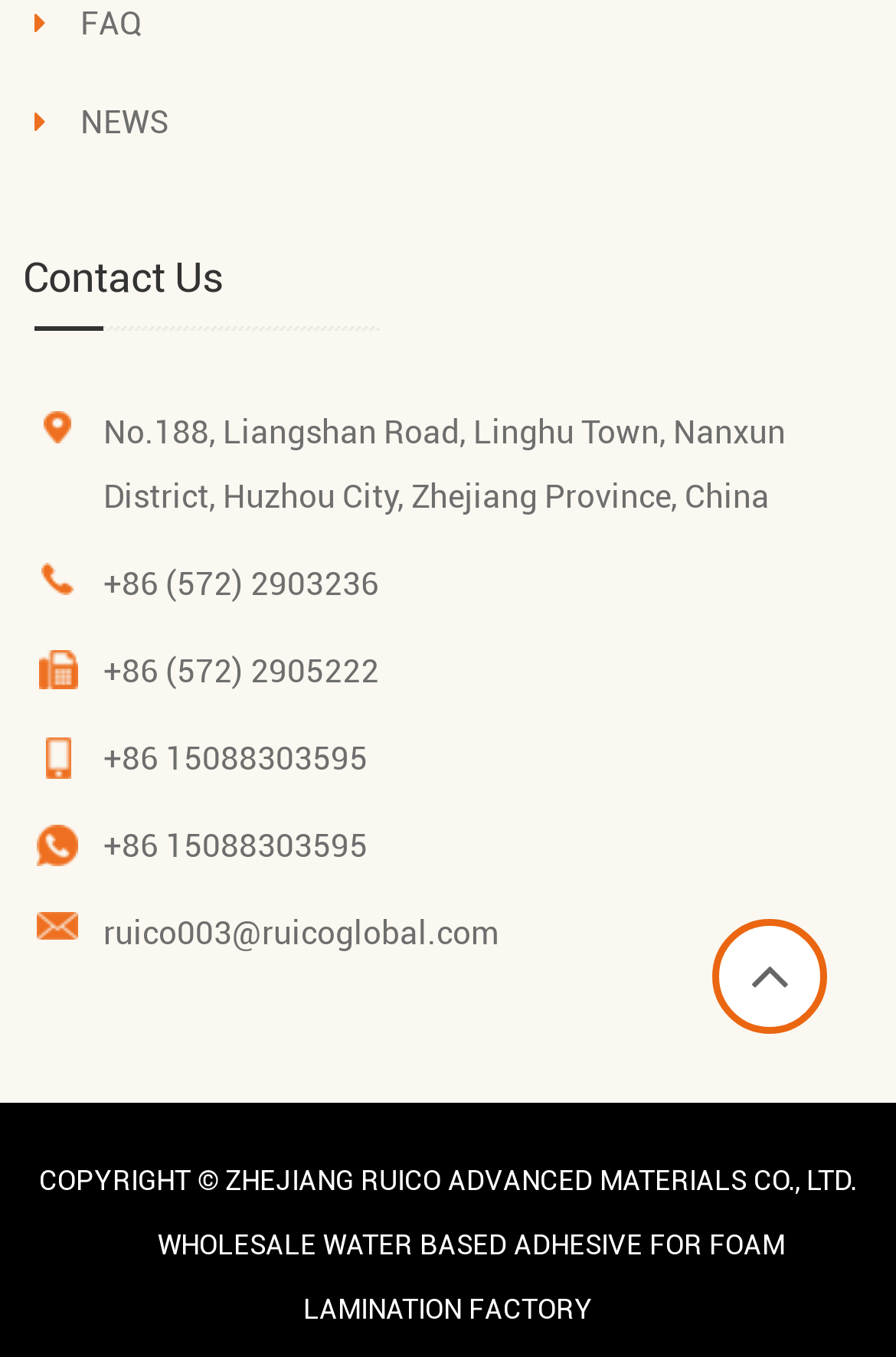What is the company's email address?
Based on the screenshot, provide your answer in one word or phrase.

ruico003@ruicoglobal.com